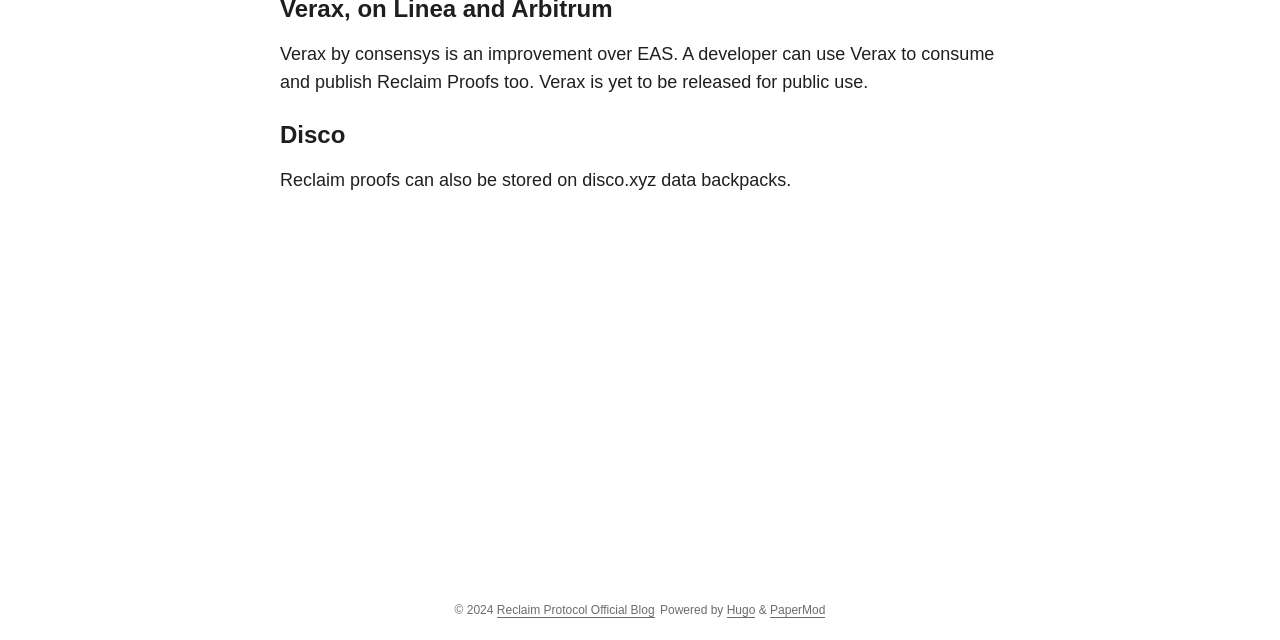Provide the bounding box coordinates for the UI element that is described by this text: "PaperMod". The coordinates should be in the form of four float numbers between 0 and 1: [left, top, right, bottom].

[0.602, 0.942, 0.645, 0.966]